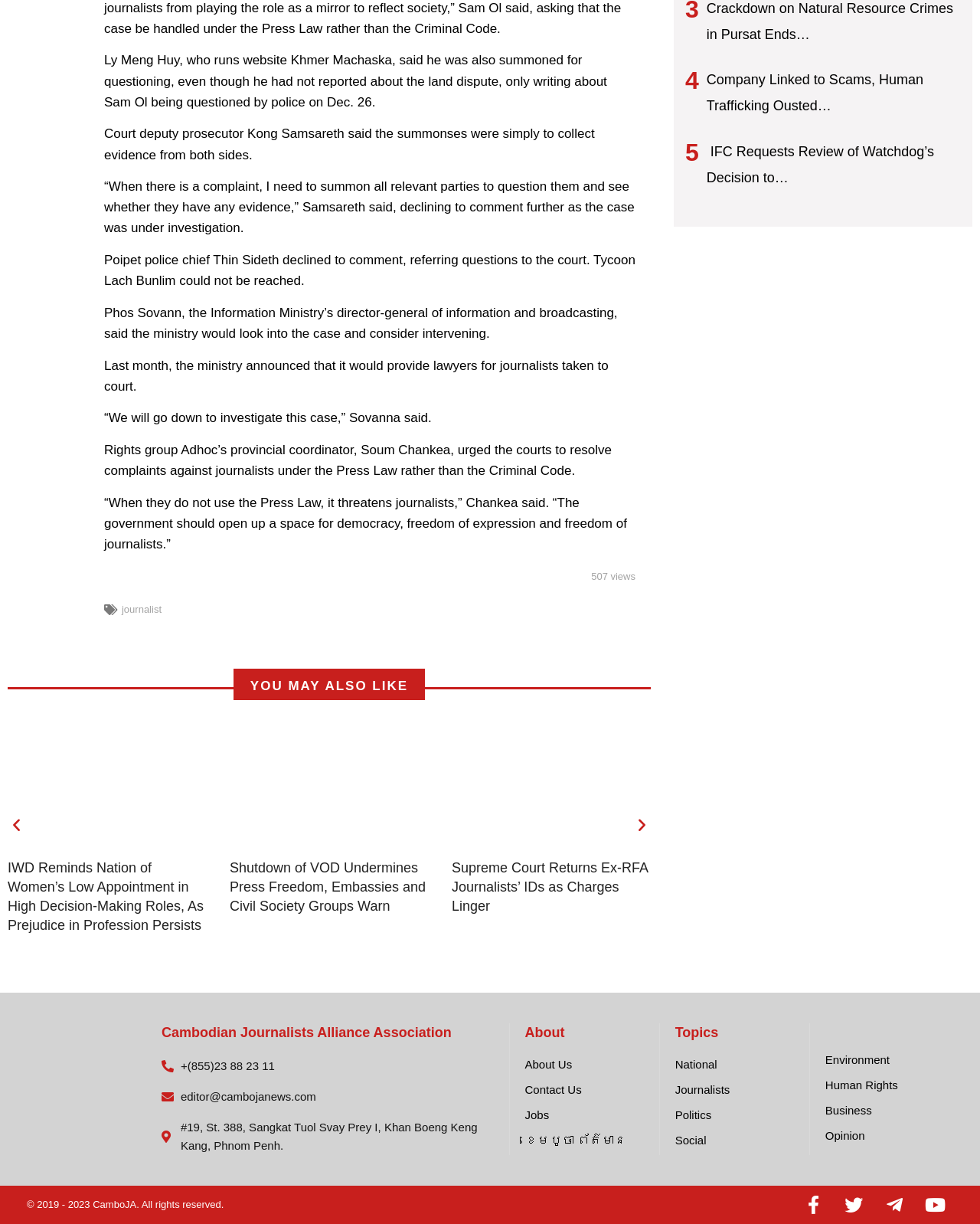Determine the bounding box for the HTML element described here: "Business". The coordinates should be given as [left, top, right, bottom] with each number being a float between 0 and 1.

[0.842, 0.901, 0.963, 0.915]